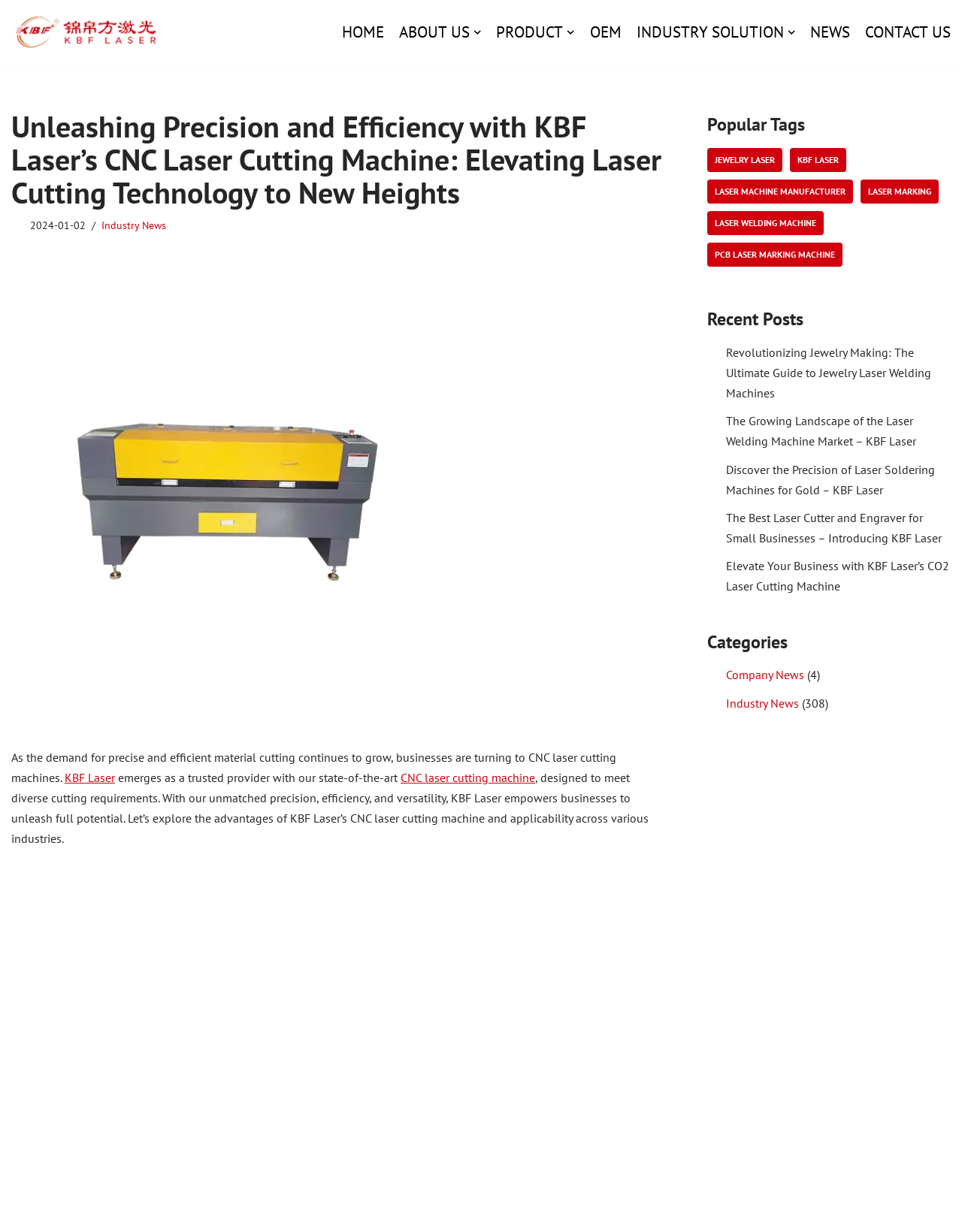Determine the bounding box coordinates of the element's region needed to click to follow the instruction: "Explore the 'Popular Tags' section". Provide these coordinates as four float numbers between 0 and 1, formatted as [left, top, right, bottom].

[0.735, 0.091, 0.837, 0.11]